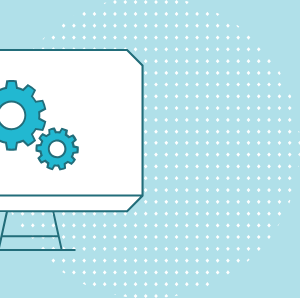Describe all significant details and elements found in the image.

The image features a playful and modern illustration, set against a light blue background adorned with white polka dots. Central to the design is a simplistic drawing of a whiteboard or a flat surface that is mounted on a stand. On this surface, two prominent gears are depicted—one larger with a light blue color and a smaller one, subtly darker. This imagery effectively conveys themes of engineering, innovation, and problem-solving, making it a fitting visual representation for a message related to maintenance or technological updates. The overall aesthetic is clean and professional while maintaining a friendly and approachable feel, aligning well with the context of "Server Maintenance!" which is indicated in the surrounding webpage elements.